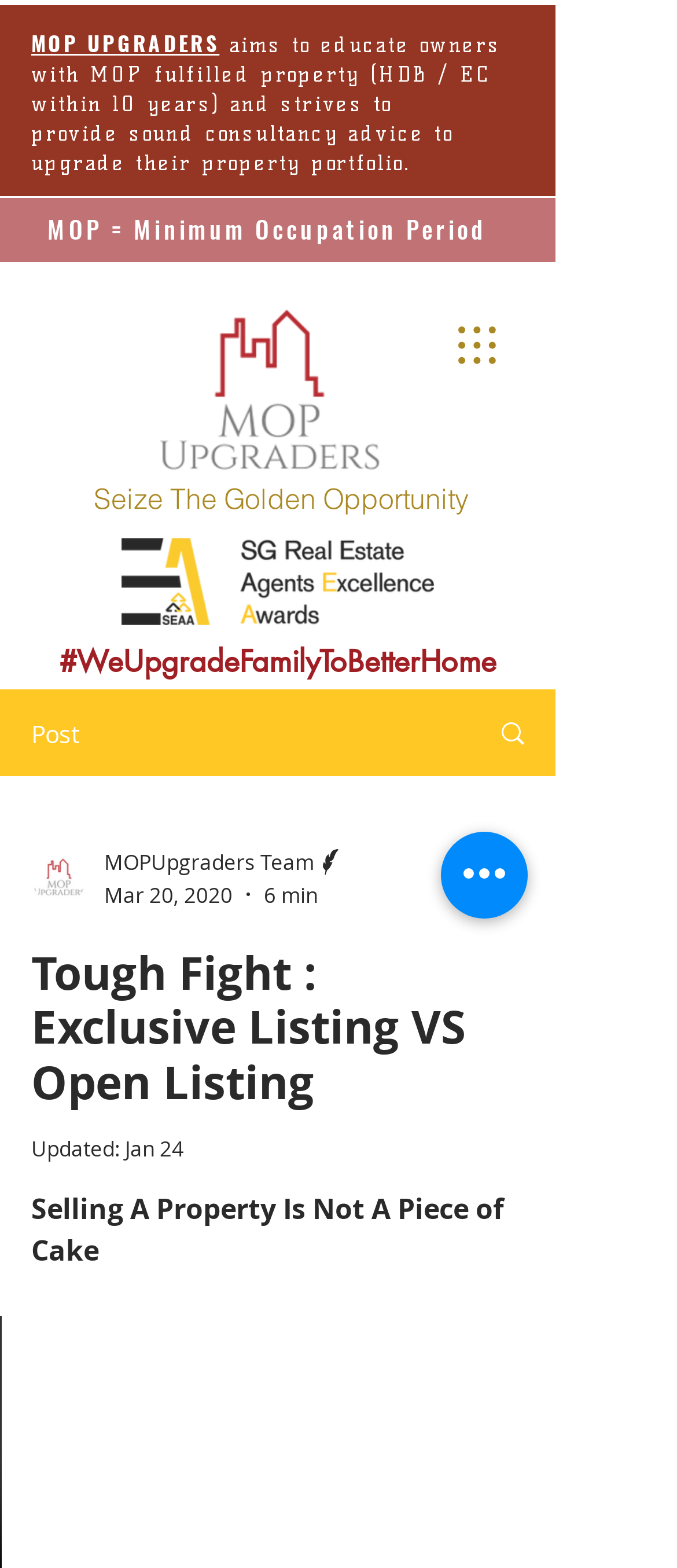What is the meaning of MOP?
Could you answer the question in a detailed manner, providing as much information as possible?

The meaning of MOP can be found in the heading element with the text 'MOP = Minimum Occupation Period'.